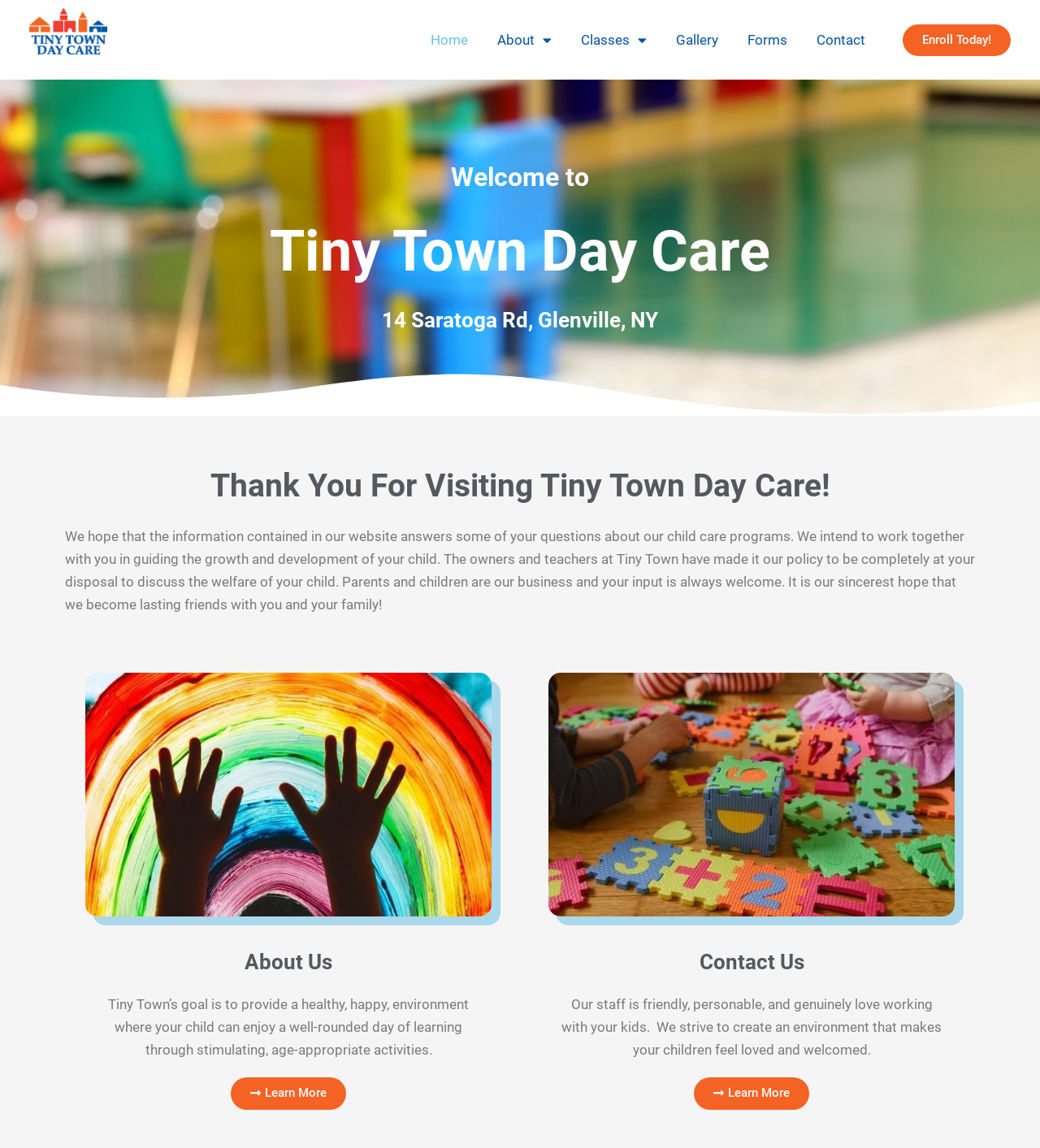What is the purpose of the owners and teachers at Tiny Town Day Care? Look at the image and give a one-word or short phrase answer.

To be at your disposal